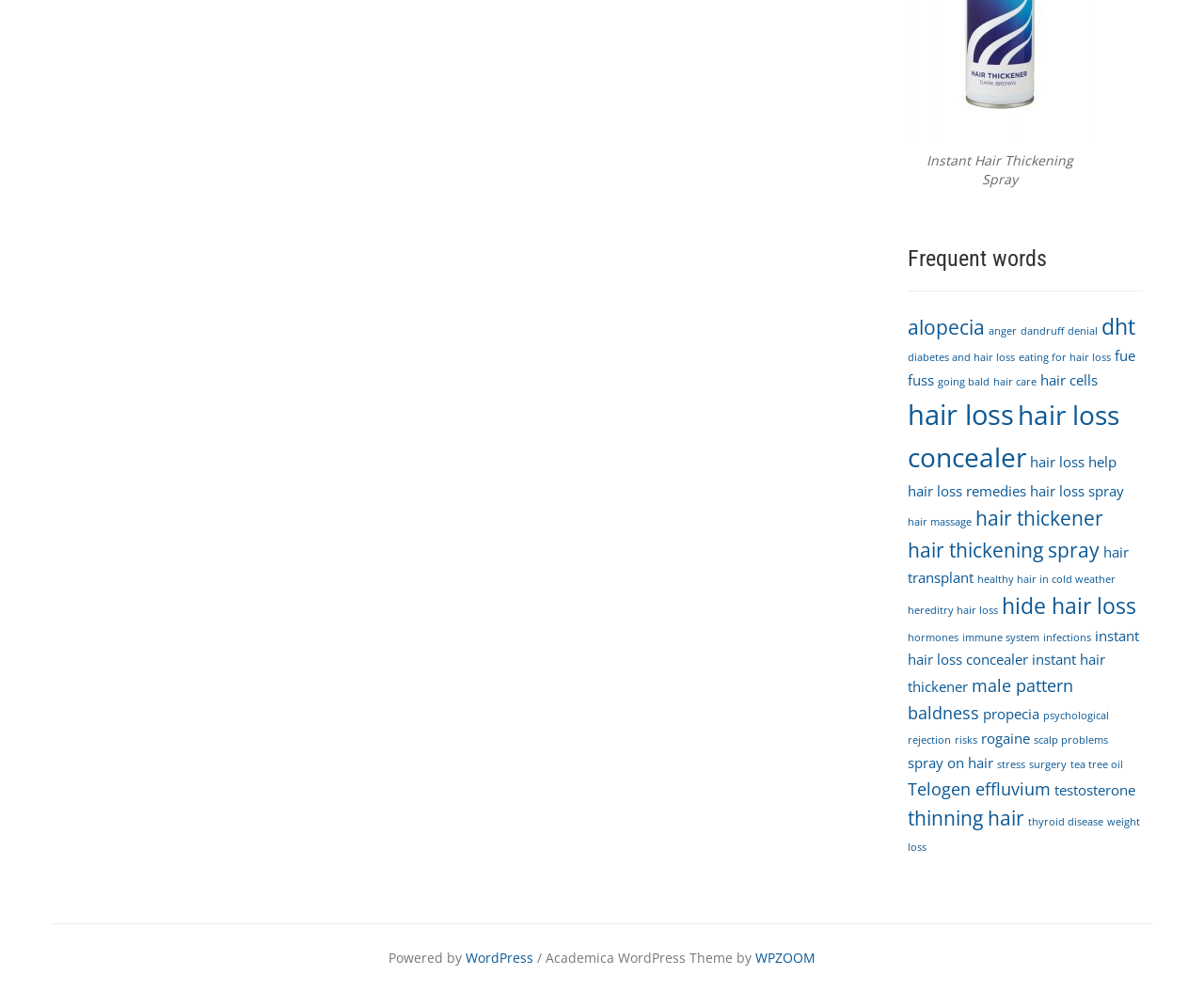Use a single word or phrase to respond to the question:
What is the theme of the website?

Academica